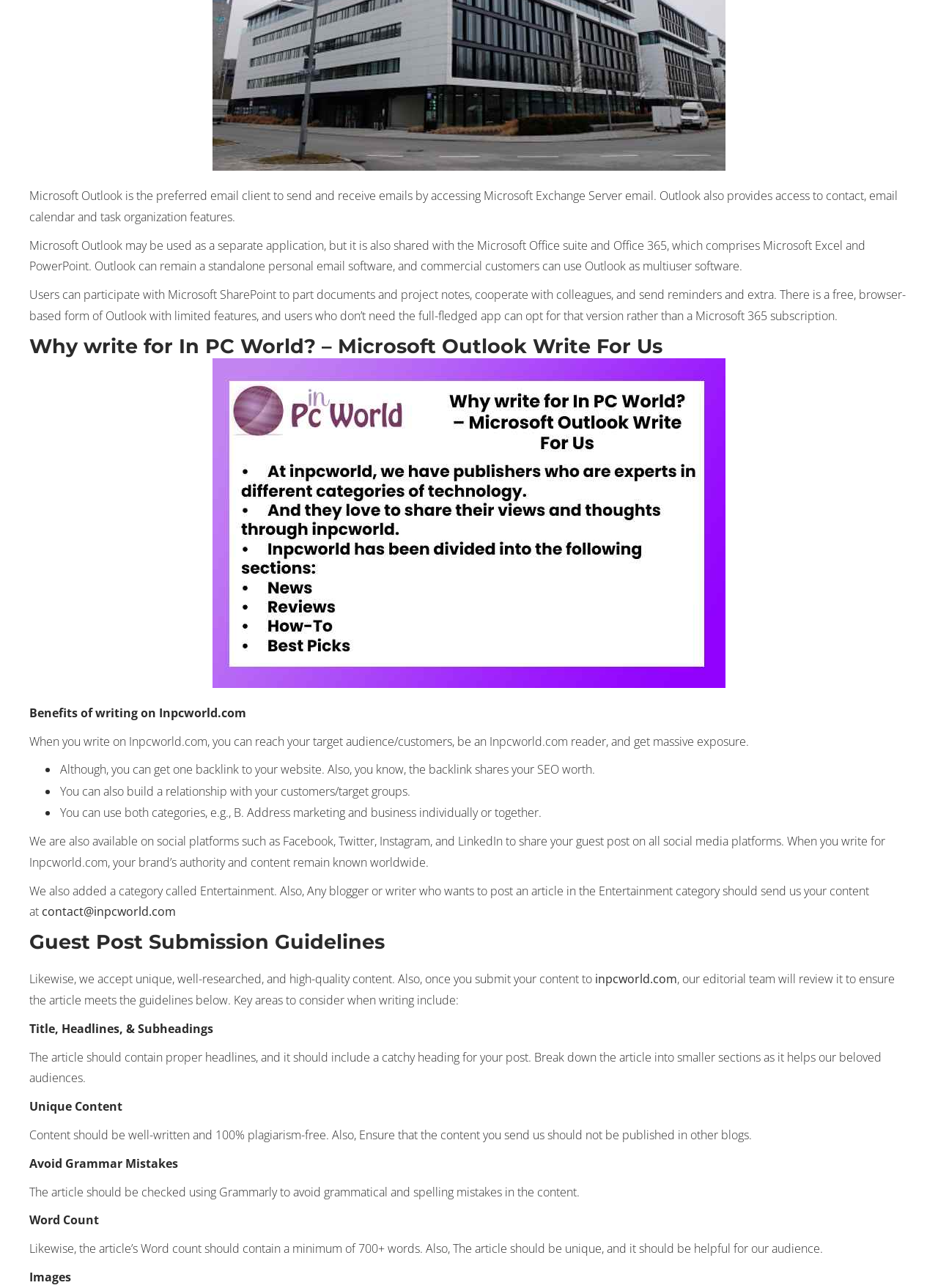Using the element description: "Dc League Of Super-Pets Showtimes", determine the bounding box coordinates for the specified UI element. The coordinates should be four float numbers between 0 and 1, [left, top, right, bottom].

[0.434, 0.006, 0.645, 0.016]